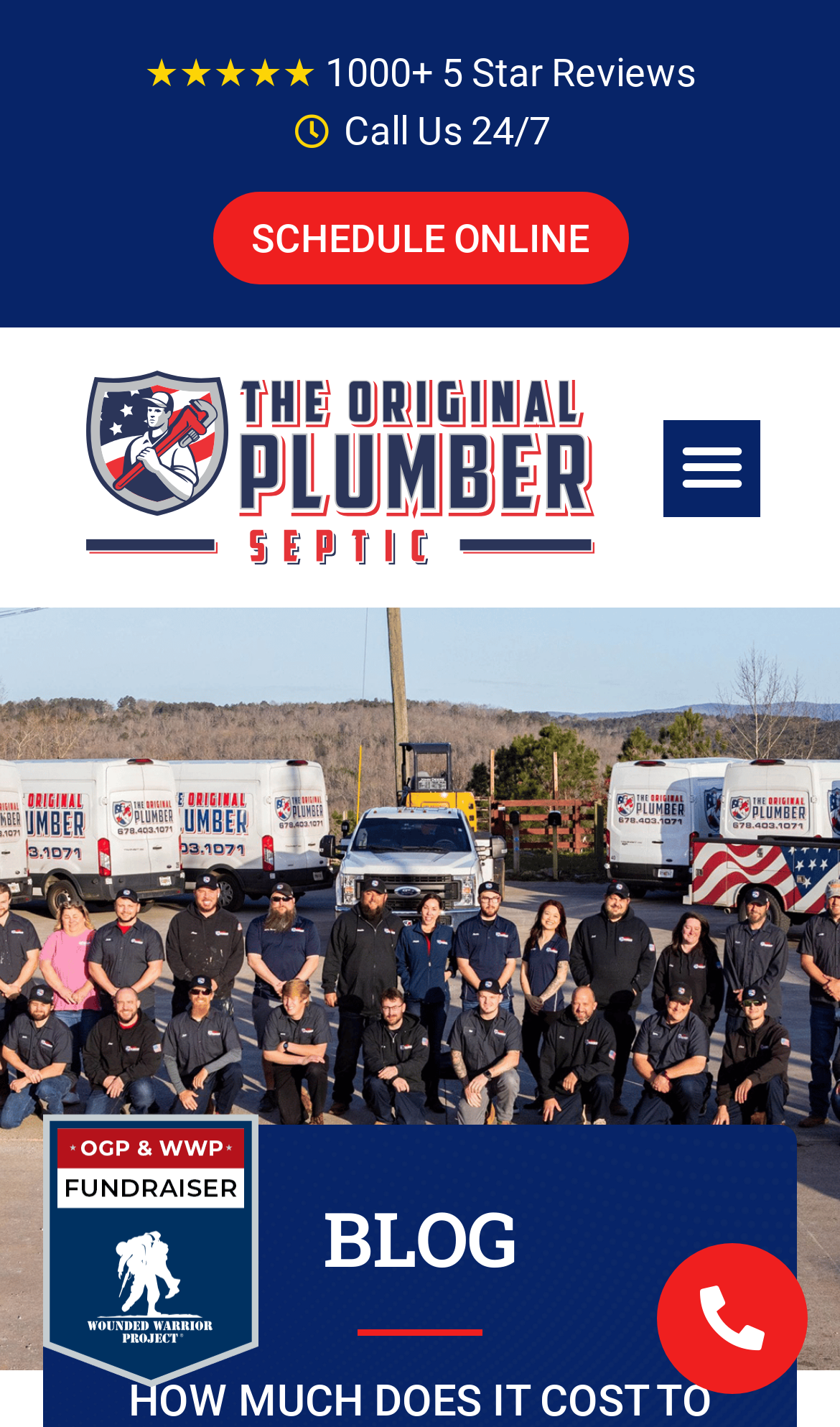Using the element description: "Schedule Online", determine the bounding box coordinates for the specified UI element. The coordinates should be four float numbers between 0 and 1, [left, top, right, bottom].

[0.253, 0.134, 0.747, 0.199]